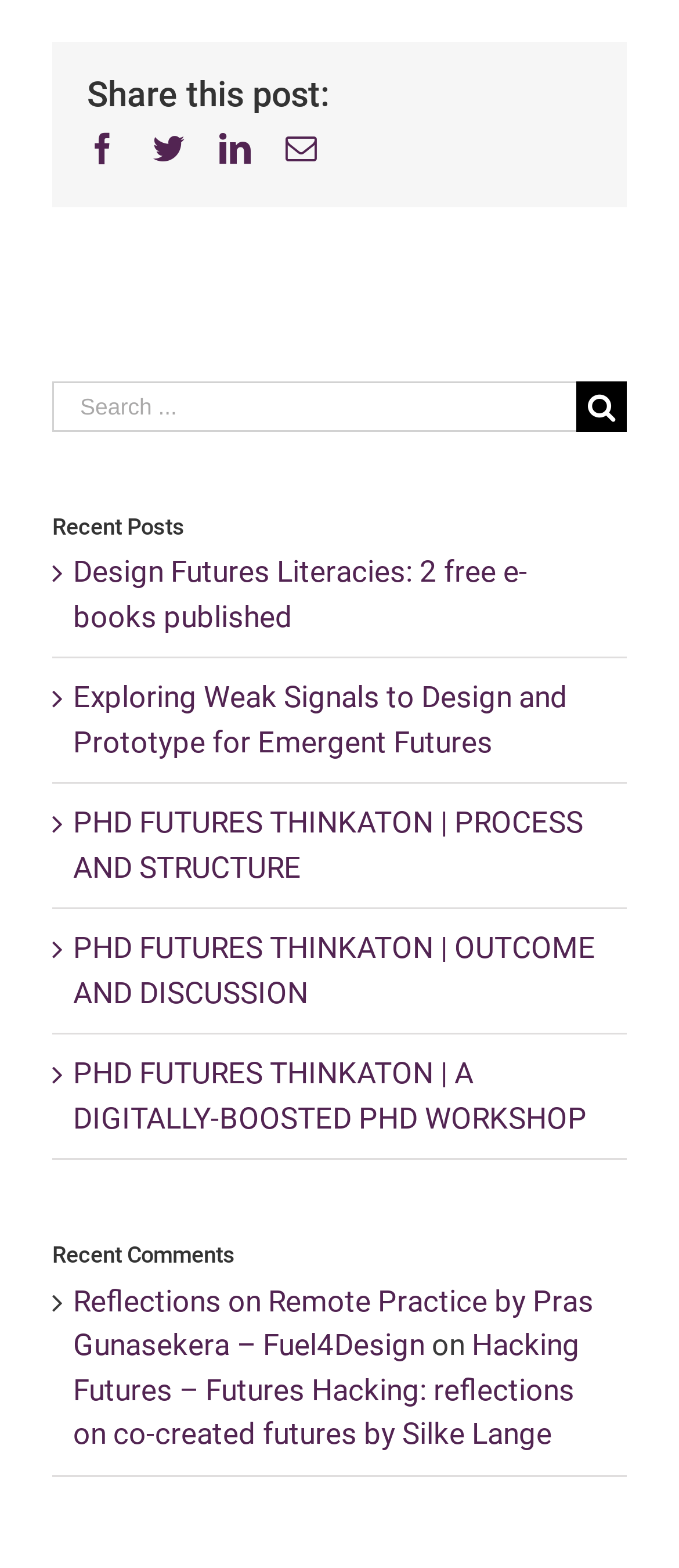How many social media platforms are available for sharing?
Based on the image, give a concise answer in the form of a single word or short phrase.

4